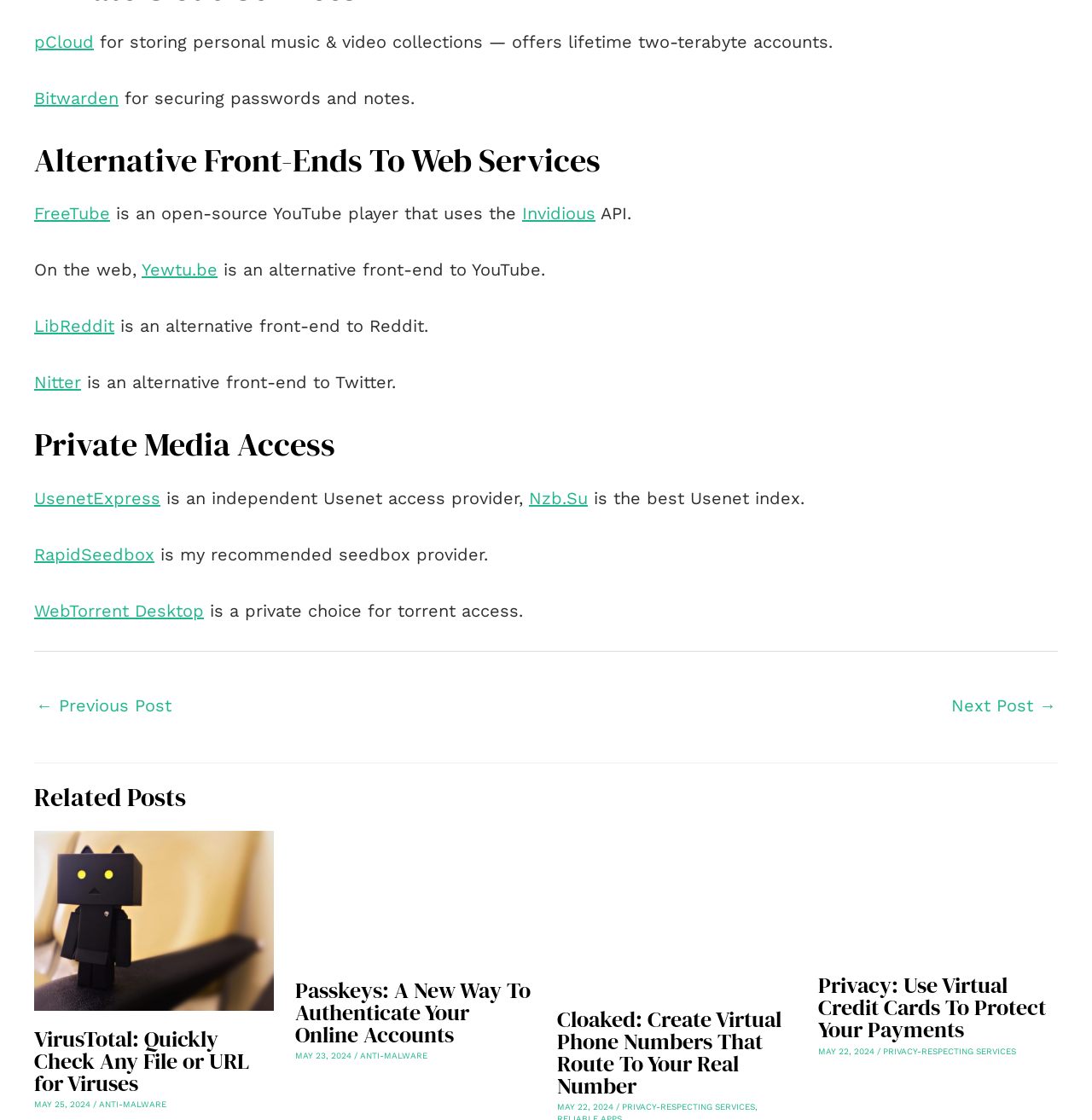Identify the bounding box coordinates of the clickable region to carry out the given instruction: "click on the link to FreeTube".

[0.031, 0.181, 0.101, 0.2]